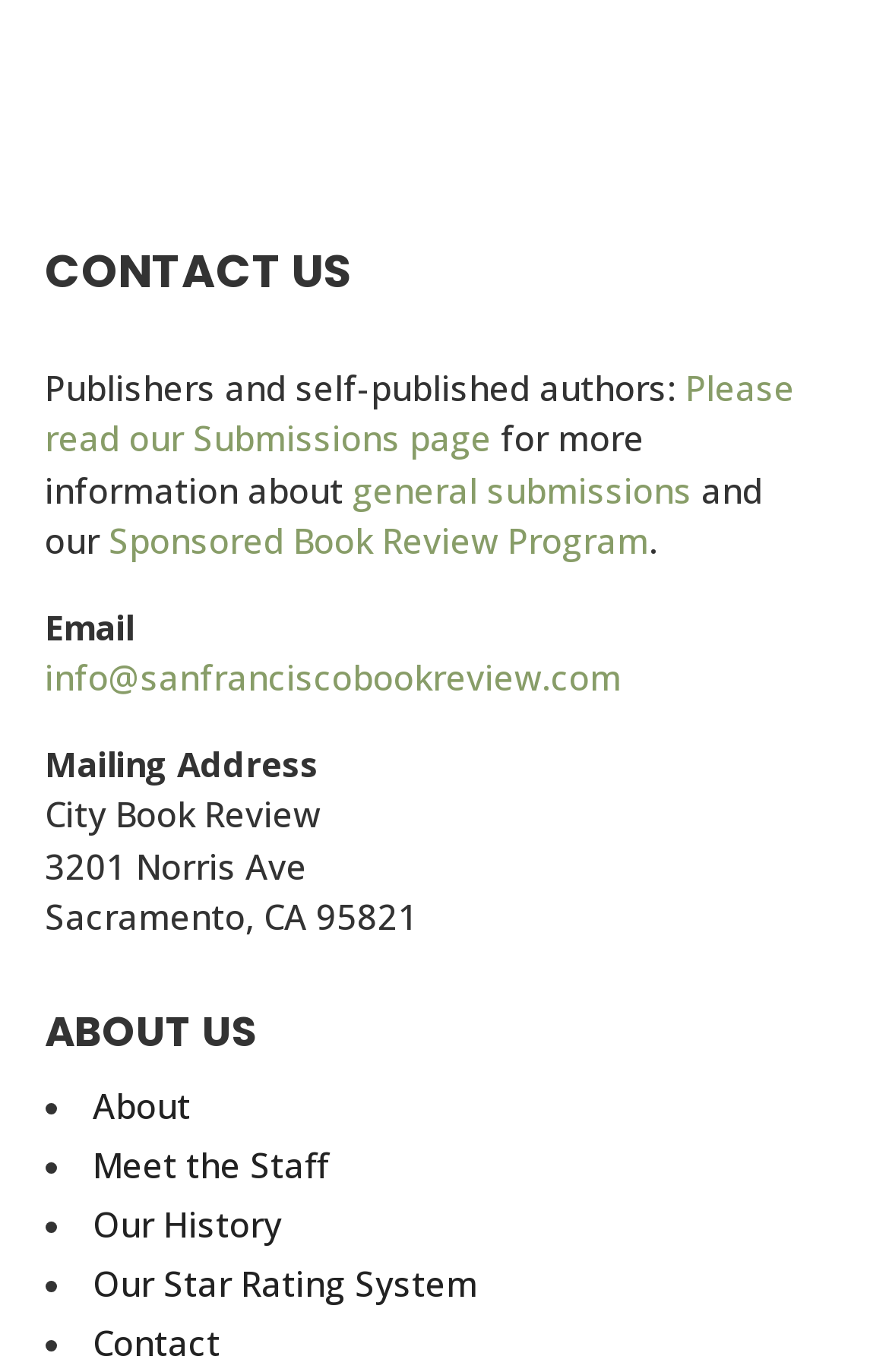Determine the bounding box coordinates of the element that should be clicked to execute the following command: "Contact through 'Contact'".

[0.104, 0.962, 0.247, 0.995]